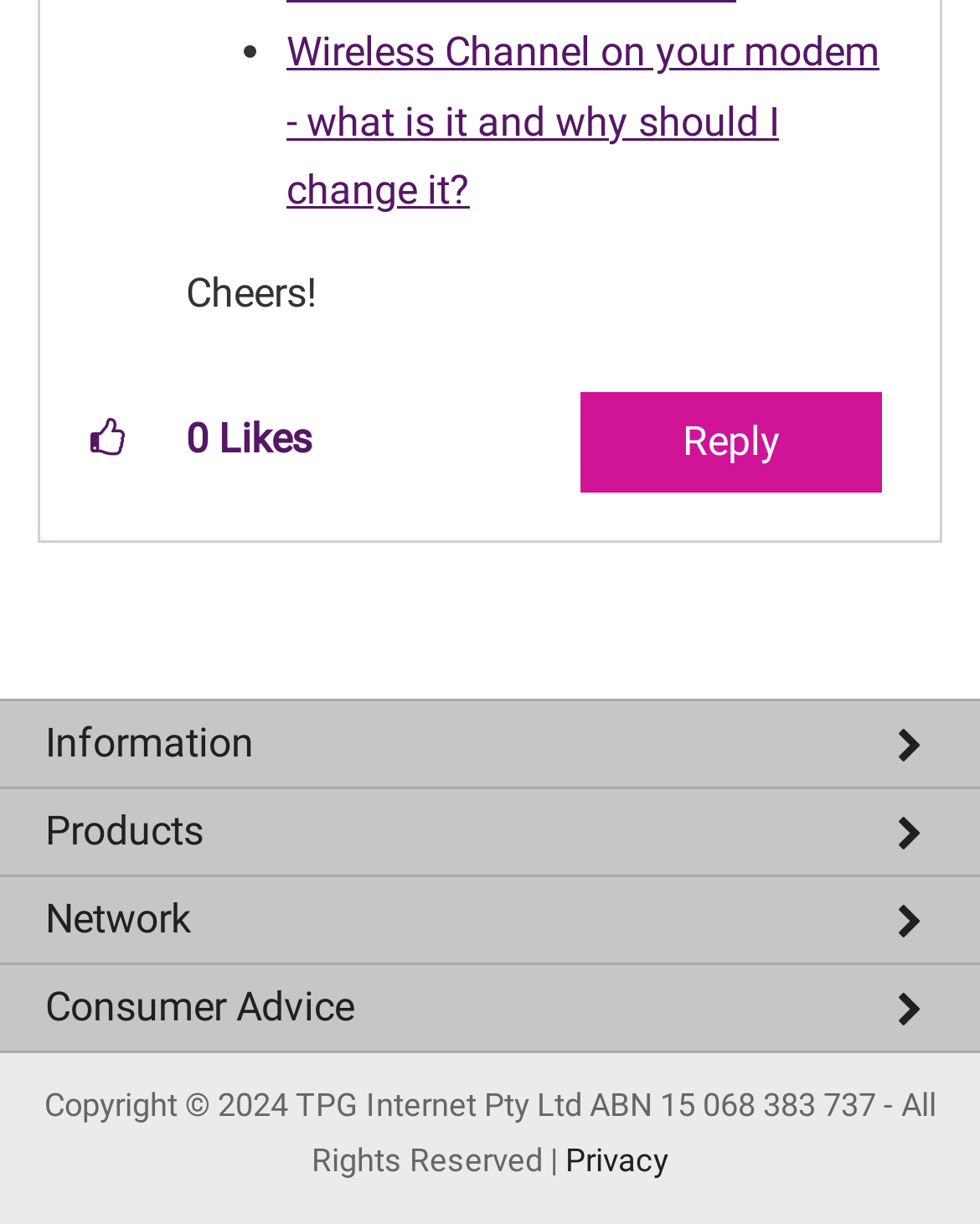Provide a short answer using a single word or phrase for the following question: 
What is the text next to the 'Likes' label?

0